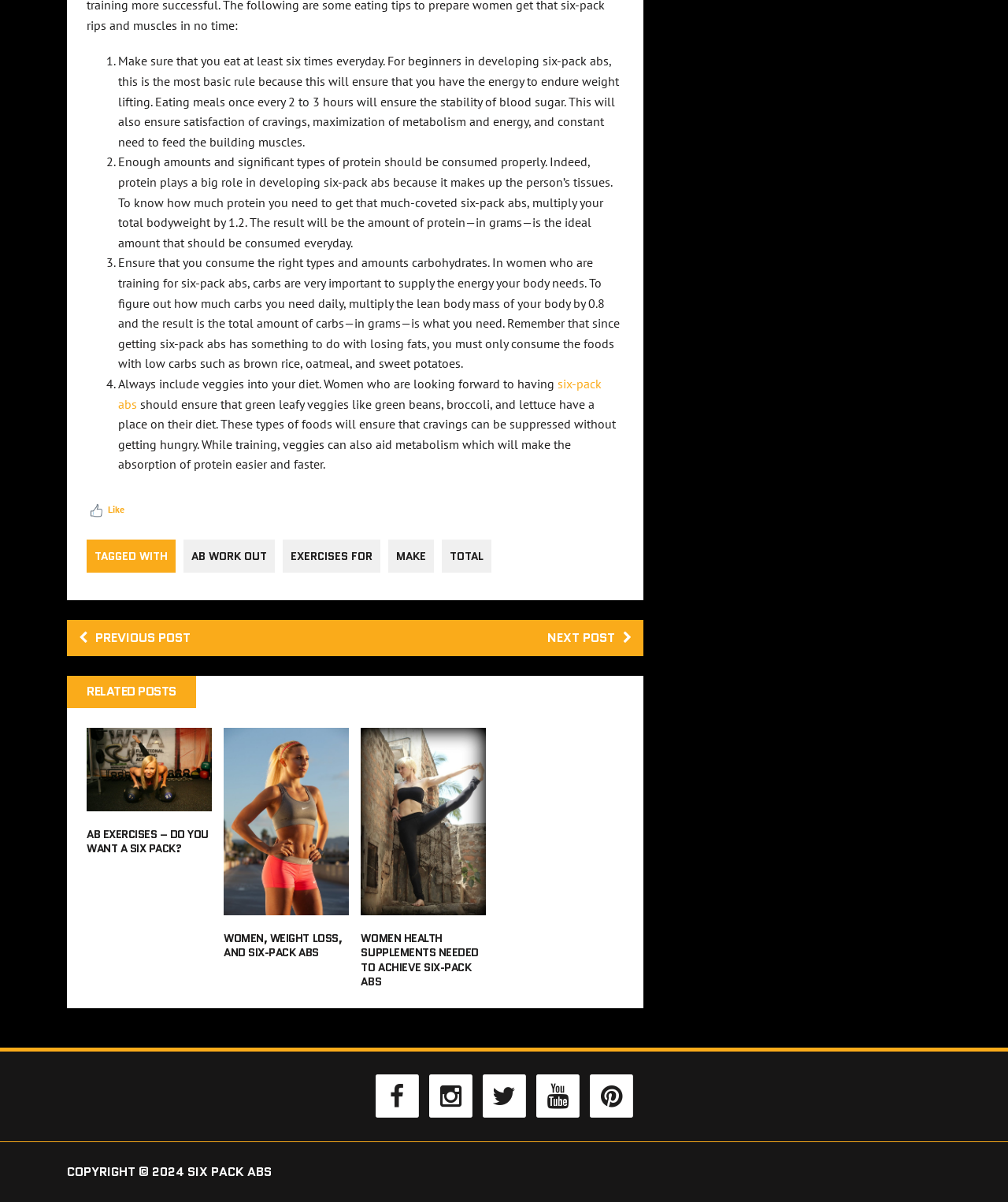Determine the bounding box for the UI element that matches this description: "Next post".

[0.352, 0.516, 0.638, 0.546]